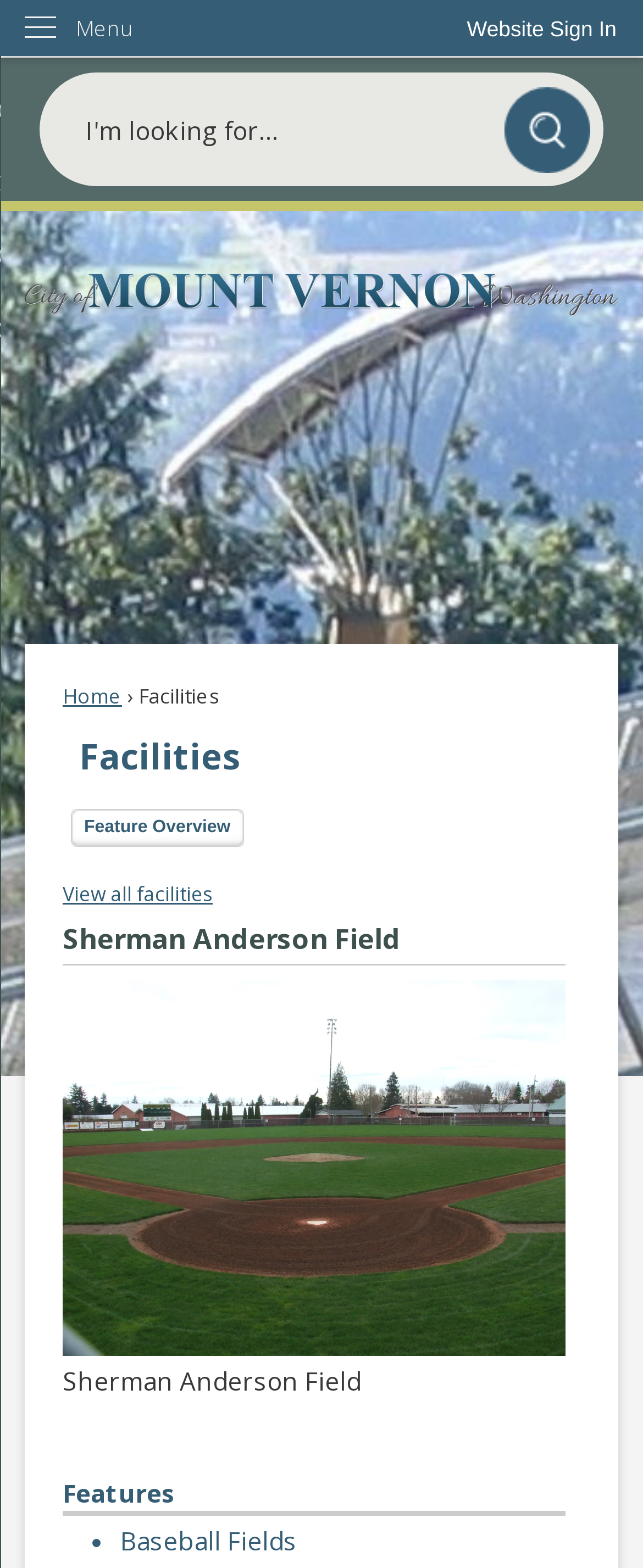Could you locate the bounding box coordinates for the section that should be clicked to accomplish this task: "Sign in to the website".

[0.685, 0.0, 1.0, 0.037]